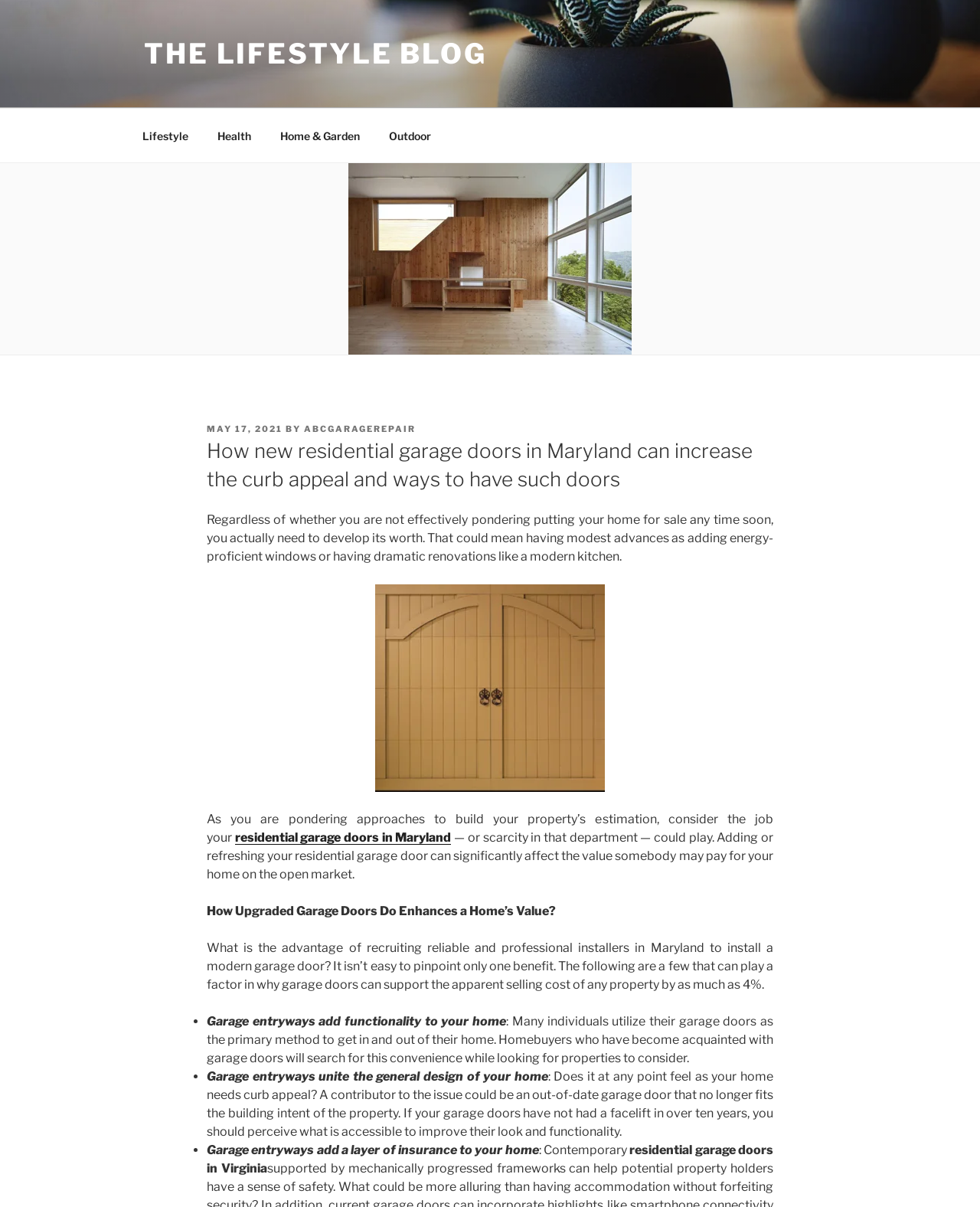Find the bounding box coordinates for the area that must be clicked to perform this action: "Navigate to 'Home & Garden'".

[0.272, 0.097, 0.38, 0.128]